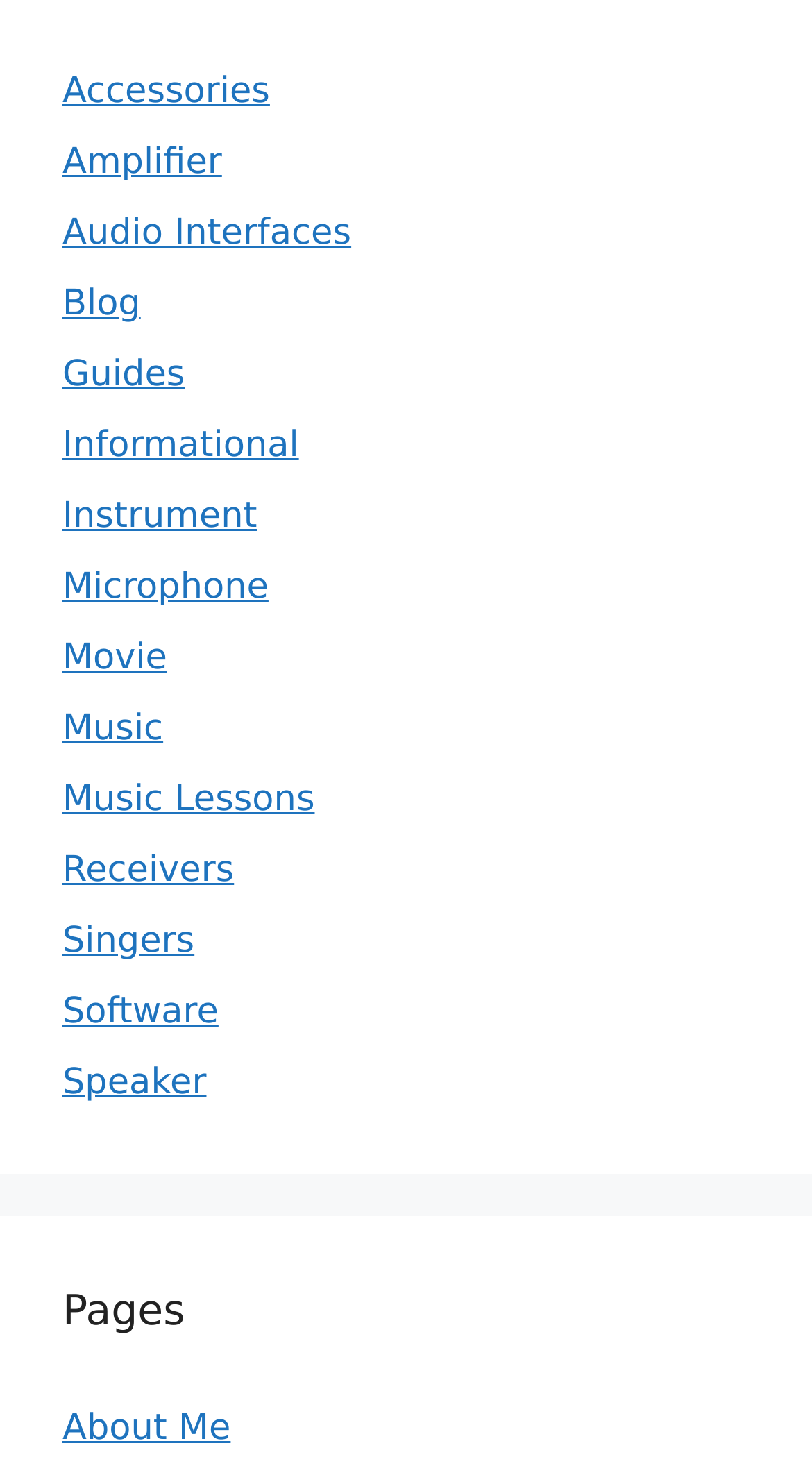Using the given description, provide the bounding box coordinates formatted as (top-left x, top-left y, bottom-right x, bottom-right y), with all values being floating point numbers between 0 and 1. Description: Speaker

[0.077, 0.725, 0.254, 0.753]